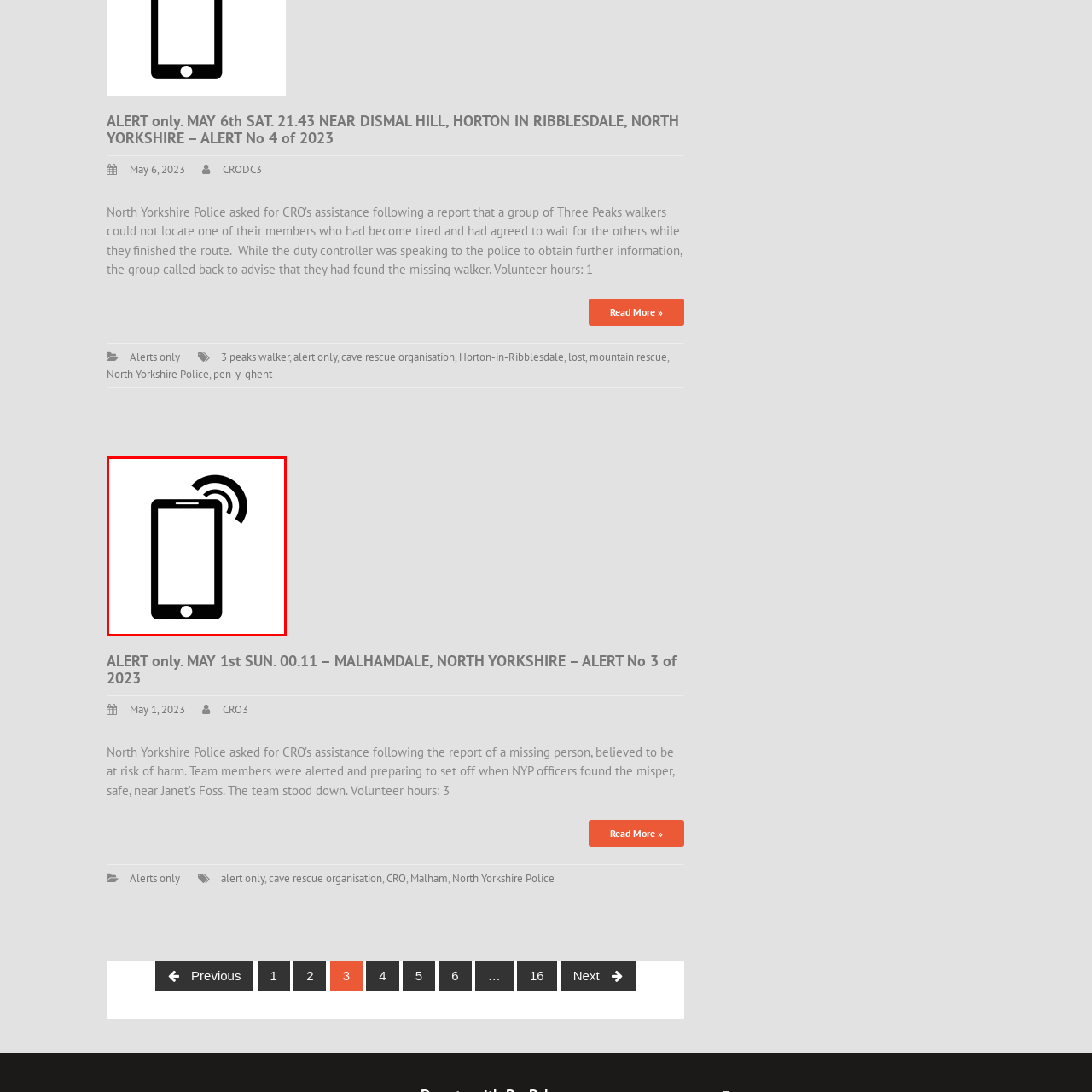Observe the image enclosed by the red rectangle, then respond to the question in one word or phrase:
What is the image accompanying?

A report from North Yorkshire Police